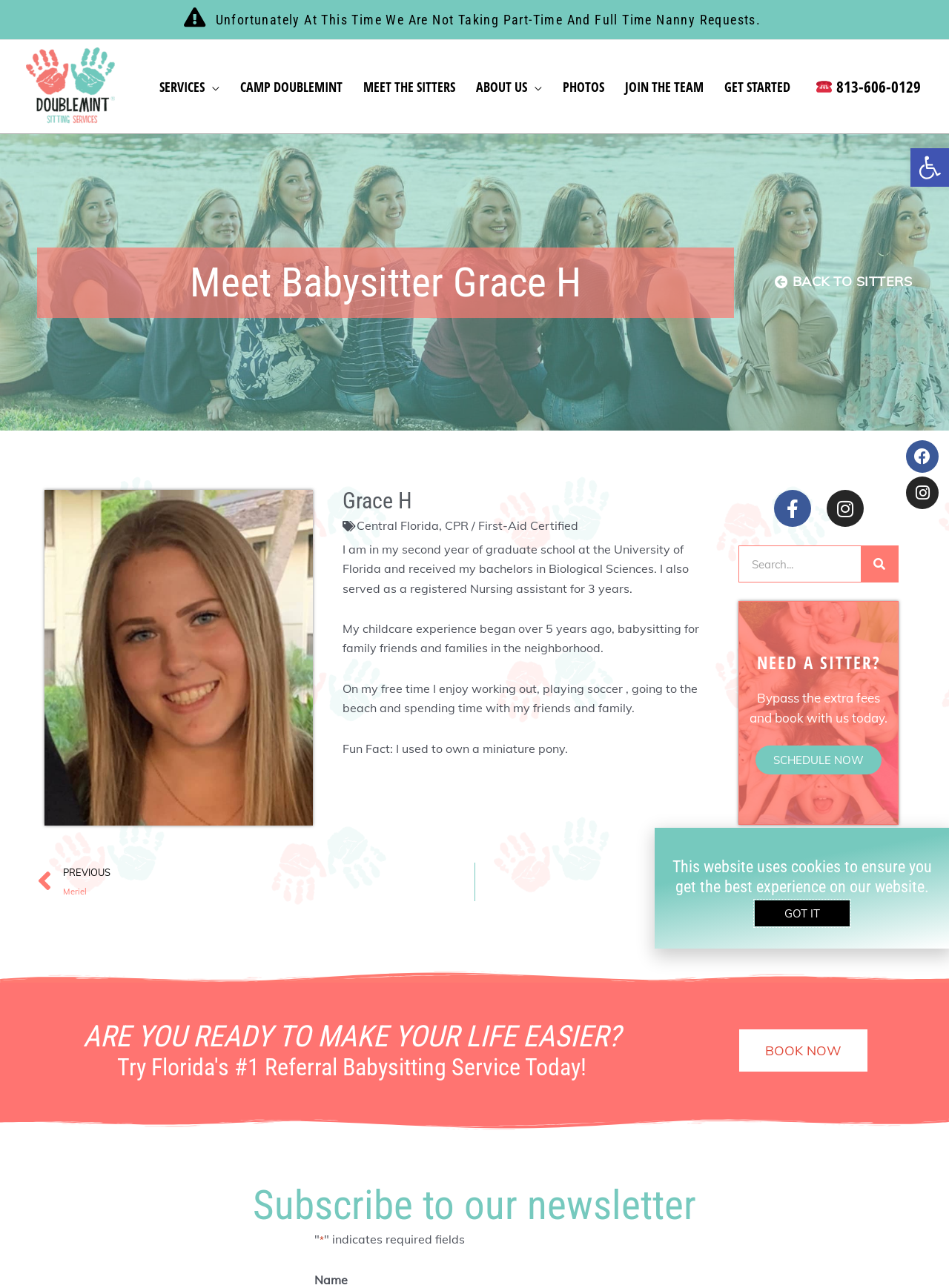What is the certification that the babysitter has? Refer to the image and provide a one-word or short phrase answer.

CPR / First-Aid Certified